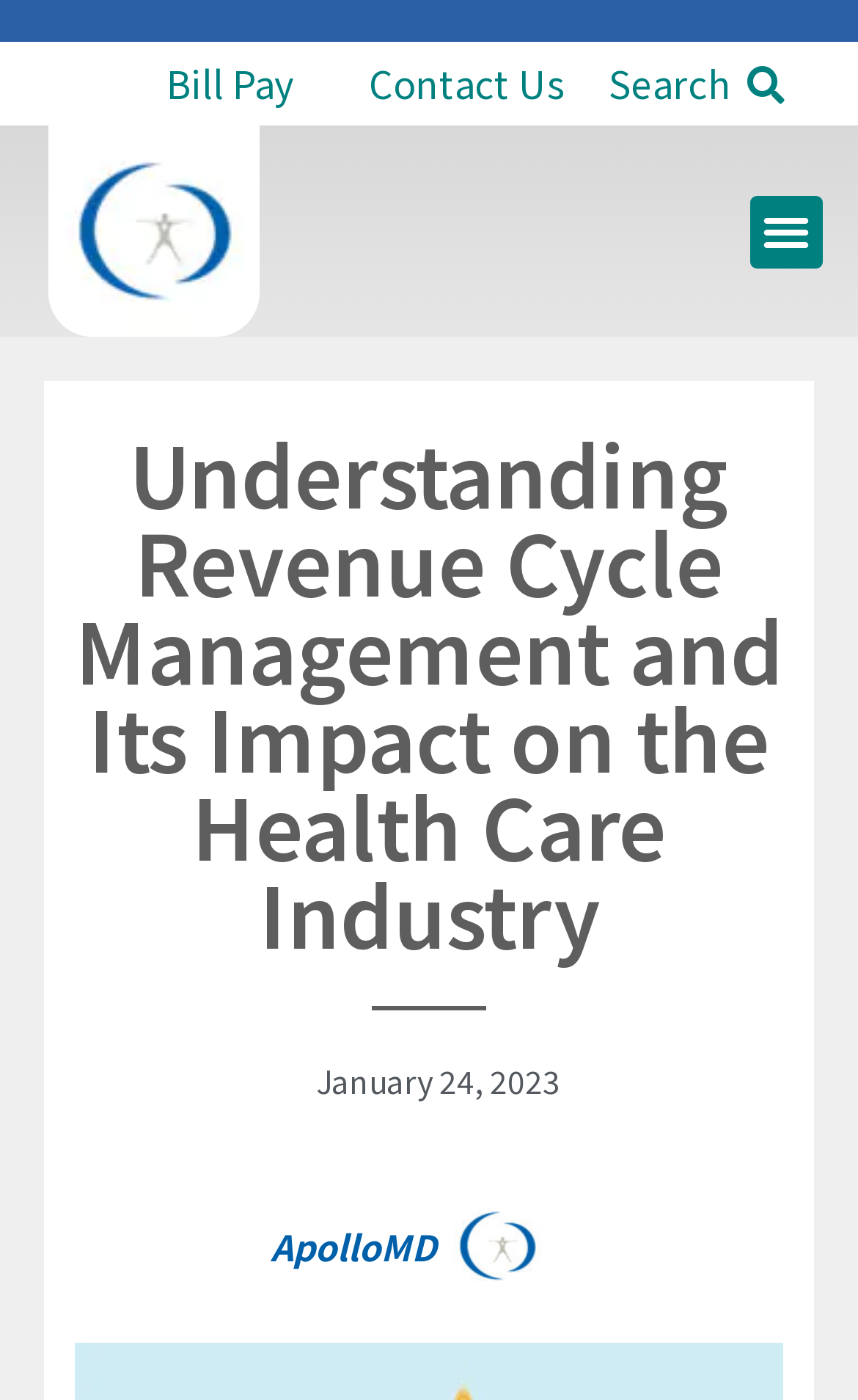Answer the question using only one word or a concise phrase: How many empty links are on the page?

2